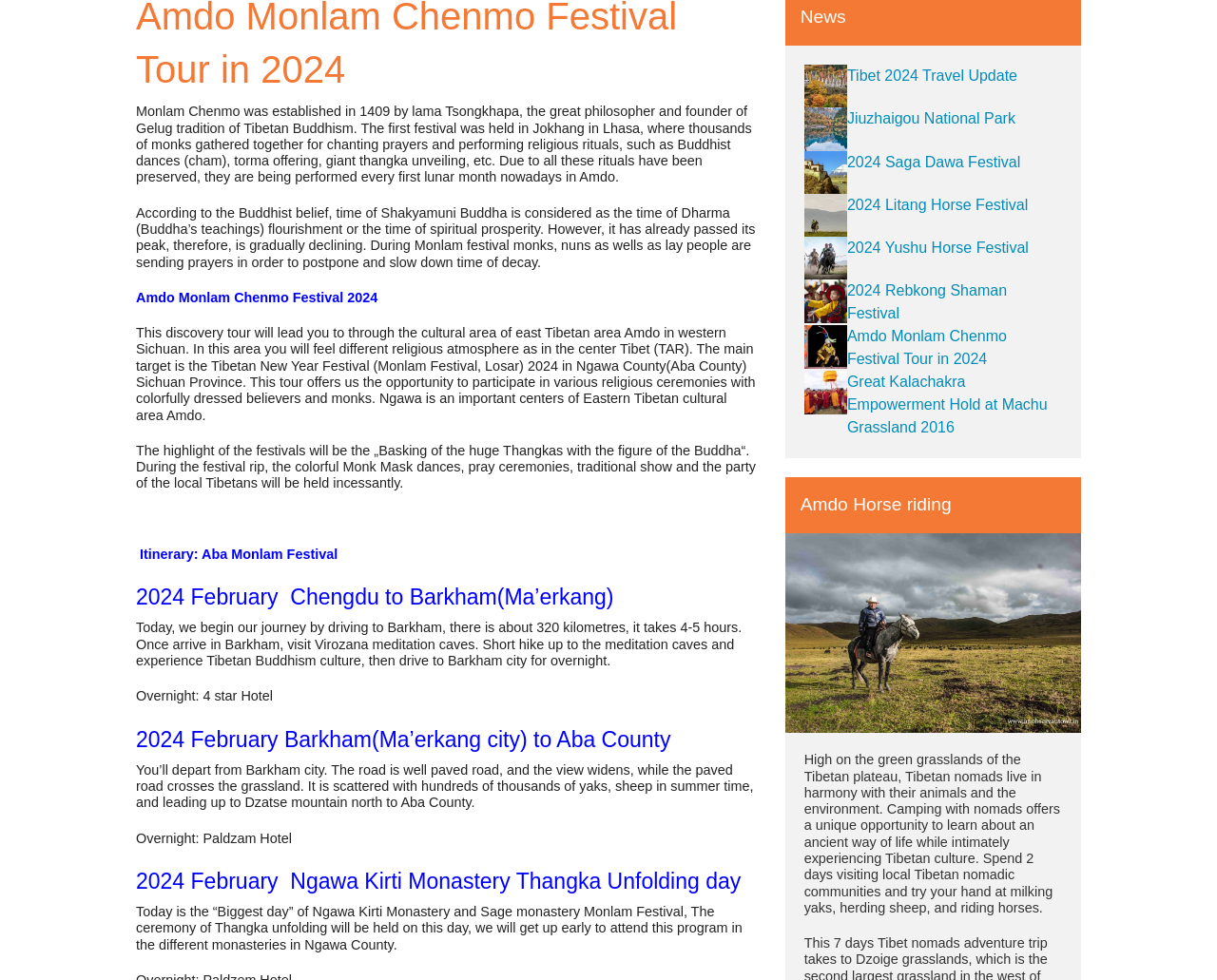Using the element description: "Jiuzhaigou National Park", determine the bounding box coordinates for the specified UI element. The coordinates should be four float numbers between 0 and 1, [left, top, right, bottom].

[0.696, 0.113, 0.834, 0.129]